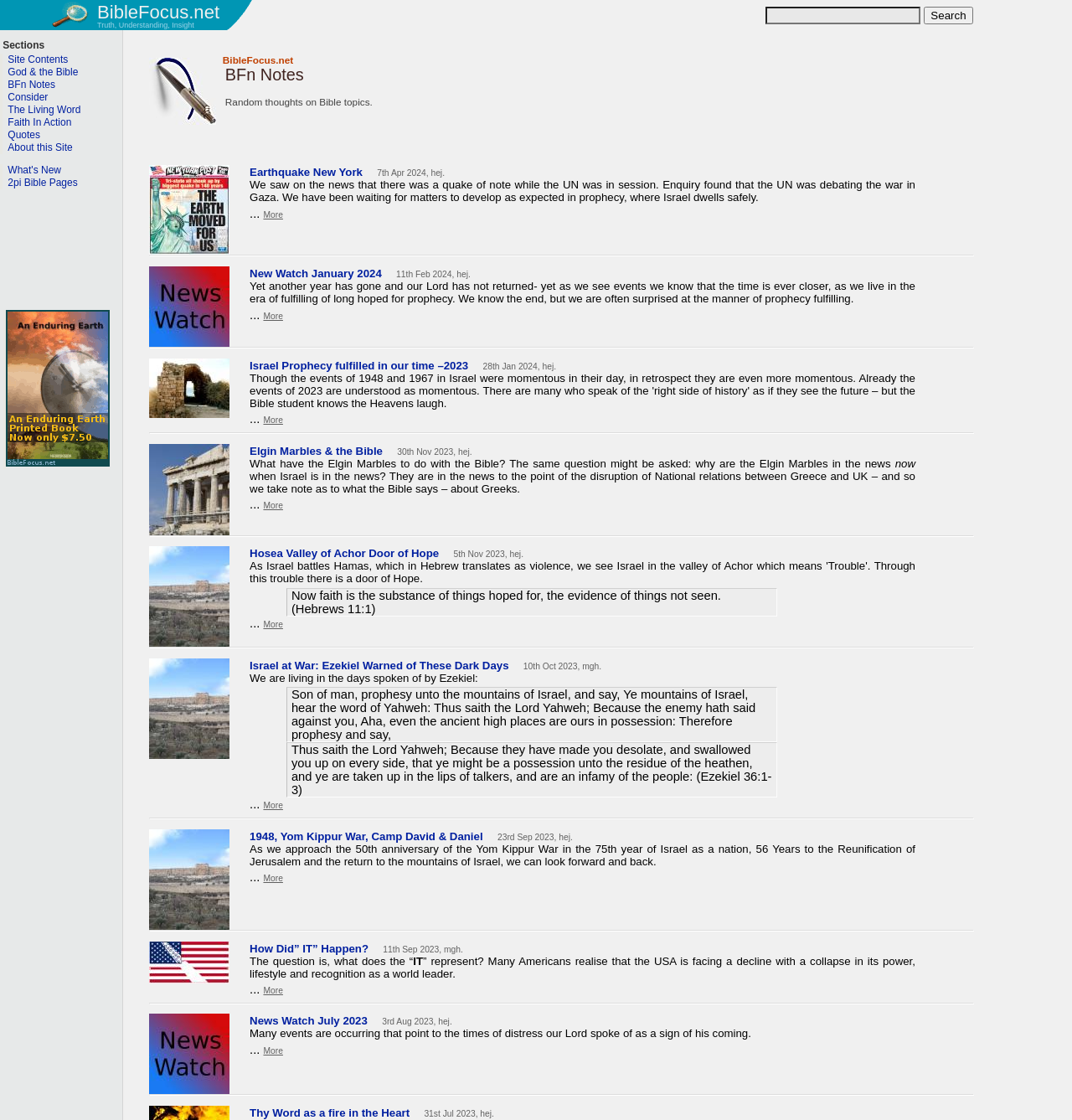What is the theme of the 'Hosea Valley of Achor Door of Hope' section?
Please answer the question with as much detail as possible using the screenshot.

The 'Hosea Valley of Achor Door of Hope' section appears to discuss the theme of faith and hope, as evidenced by the quote from Hebrews 11:1 about faith being the substance of things hoped for, and the mention of the Valley of Achor as a symbol of hope.